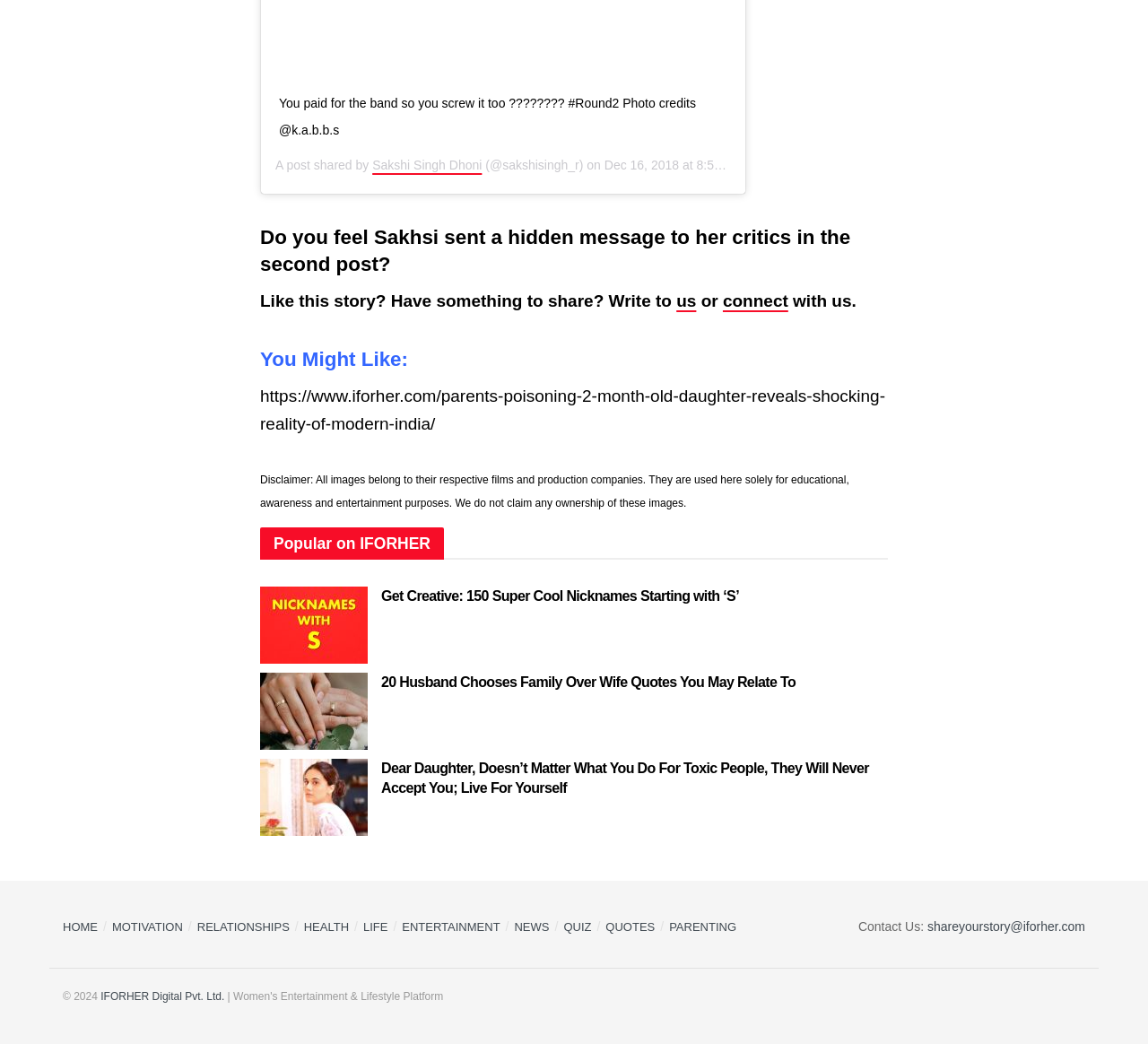Can you provide the bounding box coordinates for the element that should be clicked to implement the instruction: "View the post shared by Sakshi Singh Dhoni"?

[0.324, 0.151, 0.42, 0.165]